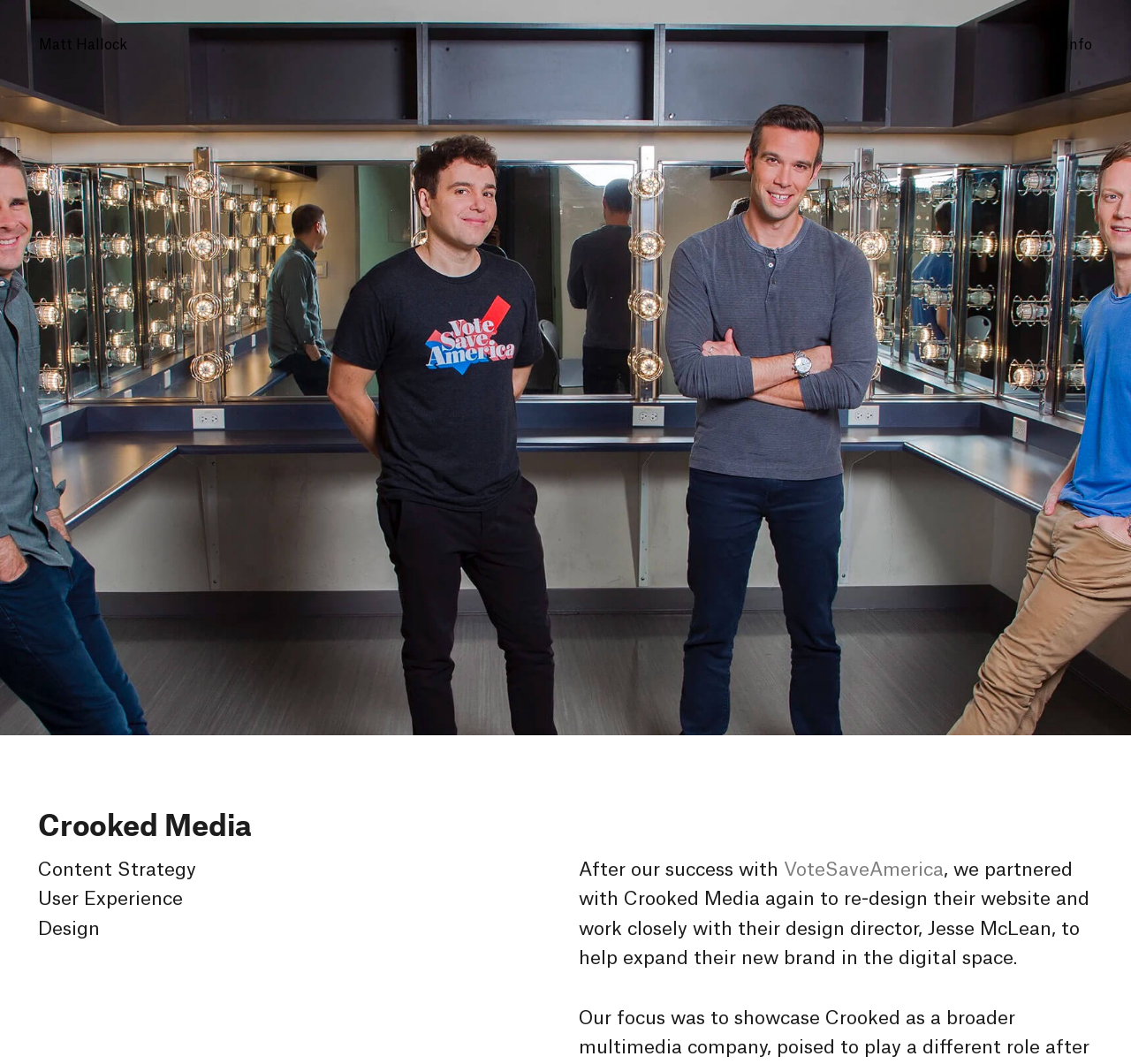Based on the image, provide a detailed and complete answer to the question: 
What is the name of the project Matt Hallock worked on?

The webpage mentions that Matt Hallock worked on a project called VoteSaveAmerica, as indicated by the link 'VoteSaveAmerica' on the webpage.